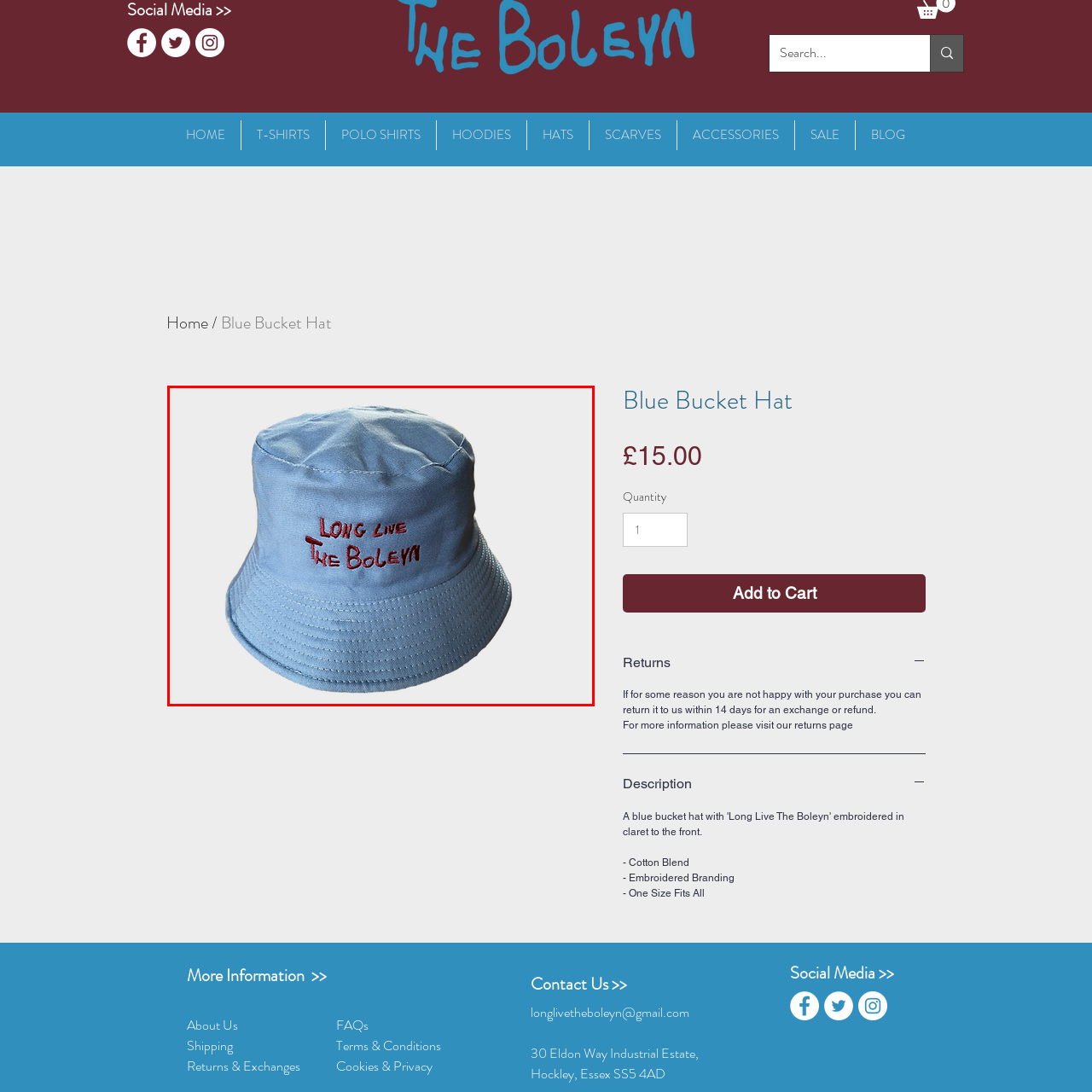Offer an in-depth caption for the image content enclosed by the red border.

This image showcases a stylish blue bucket hat featuring vibrant embroidered text. The design prominently displays the phrase "LONG LINE THE BOLEYN" in bold red lettering, adding a unique flair to the otherwise simple yet fashionable accessory. The hat's classic bucket style, defined by its soft crown and wide brim, is perfect for casual outings or sunny days, offering both comfort and sun protection. Ideal for those looking to make a statement, this bucket hat seamlessly combines functionality with trendy aesthetics, making it a potential favorite for any wardrobe.